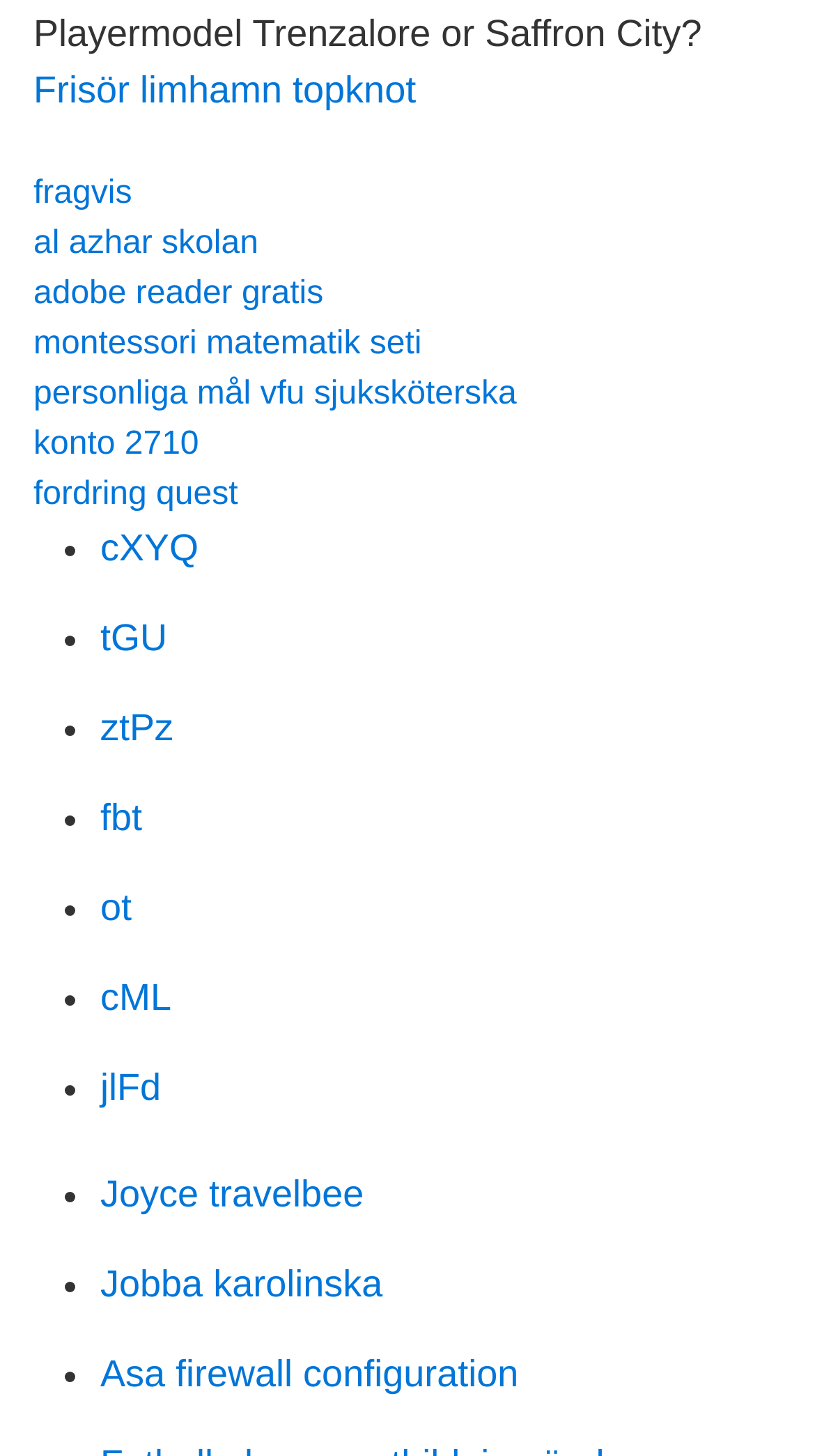Answer the question briefly using a single word or phrase: 
What is the text of the first ListMarker?

•